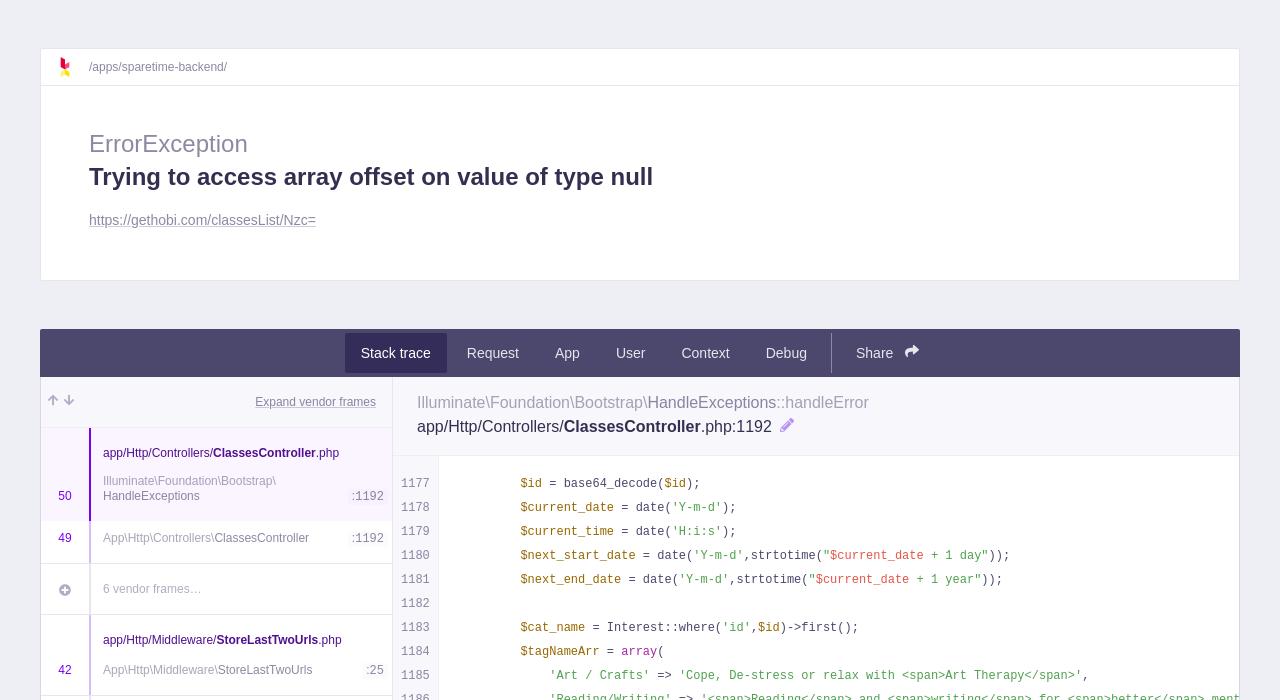Bounding box coordinates are to be given in the format (top-left x, top-left y, bottom-right x, bottom-right y). All values must be floating point numbers between 0 and 1. Provide the bounding box coordinate for the UI element described as: Stack trace

[0.269, 0.476, 0.349, 0.533]